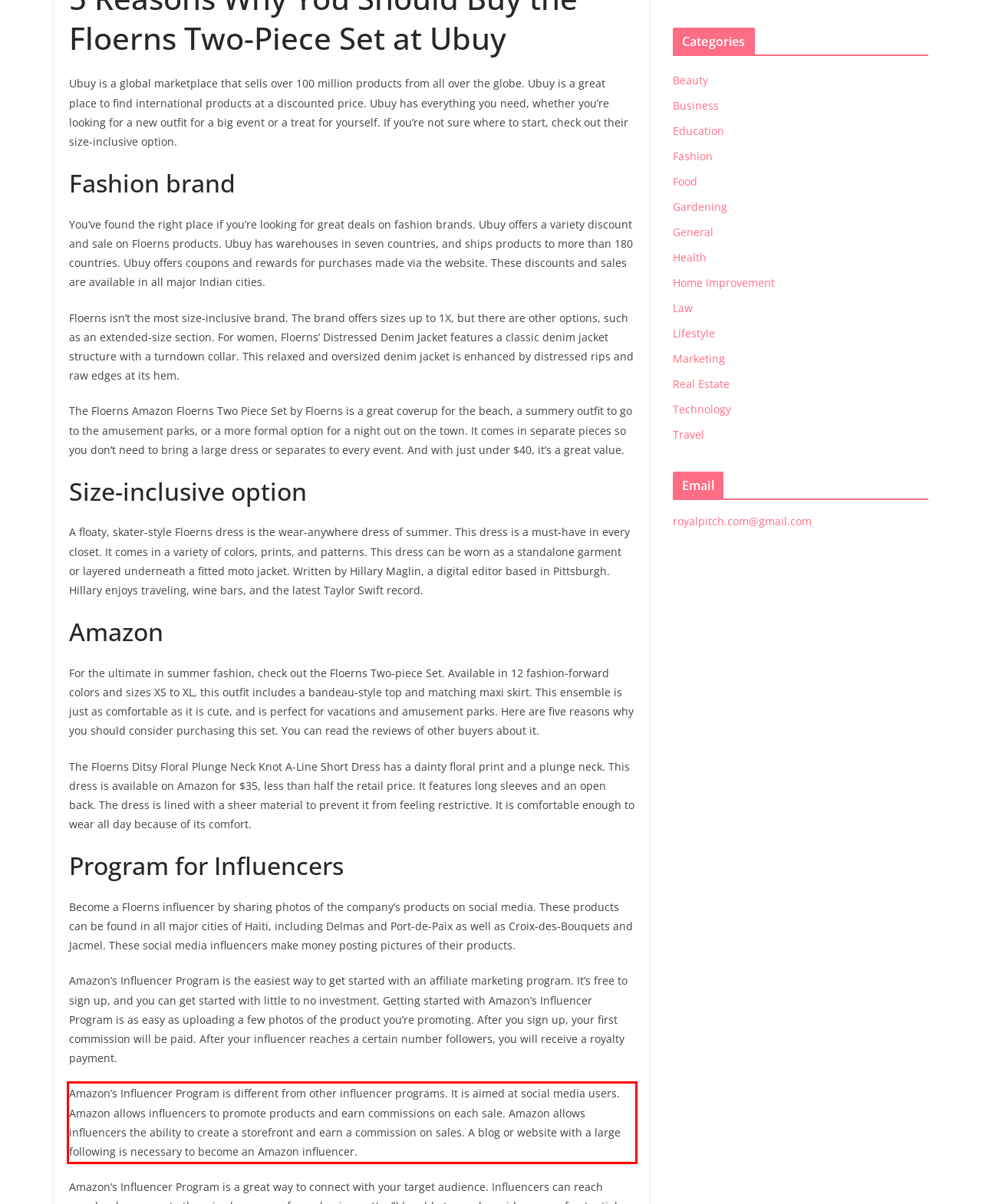Inspect the webpage screenshot that has a red bounding box and use OCR technology to read and display the text inside the red bounding box.

Amazon’s Influencer Program is different from other influencer programs. It is aimed at social media users. Amazon allows influencers to promote products and earn commissions on each sale. Amazon allows influencers the ability to create a storefront and earn a commission on sales. A blog or website with a large following is necessary to become an Amazon influencer.